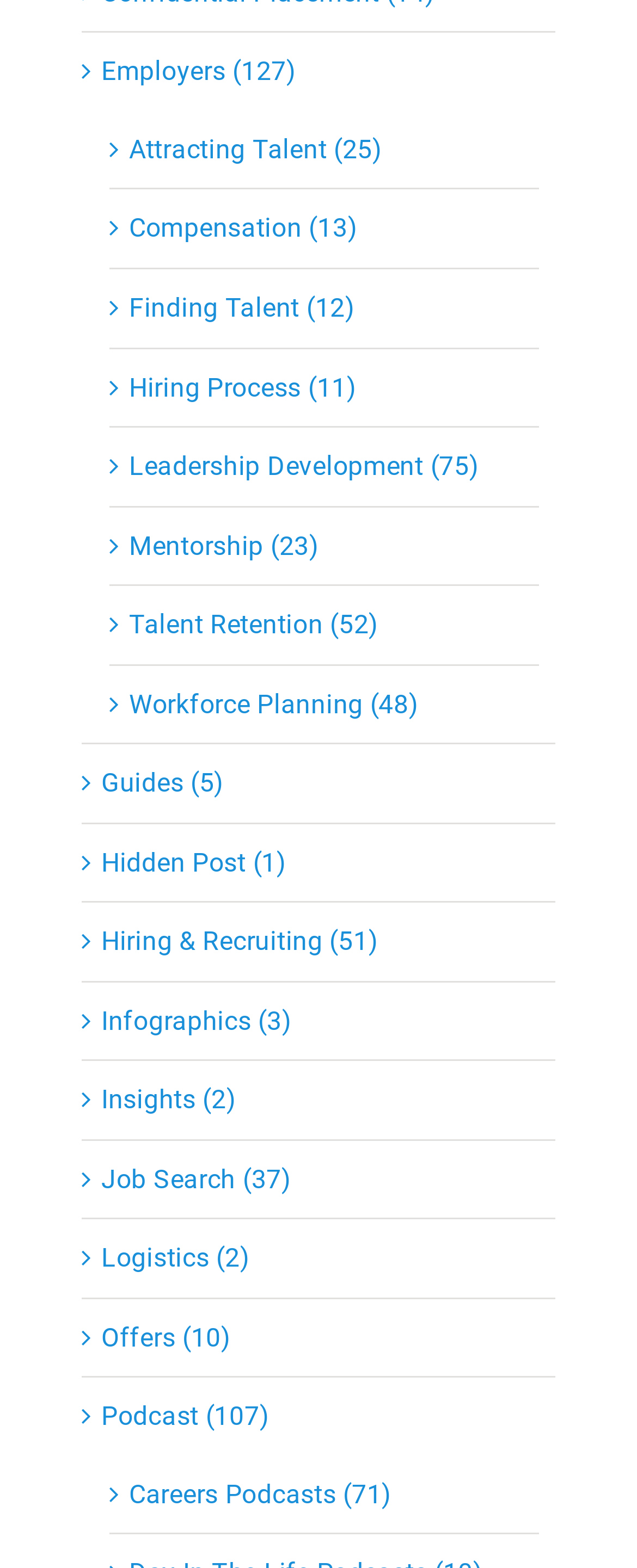Examine the image and give a thorough answer to the following question:
What is the main topic of this webpage?

Based on the links provided on the webpage, it appears that the main topic is related to employers and talent management, including attracting talent, compensation, finding talent, hiring process, leadership development, mentorship, talent retention, and workforce planning.